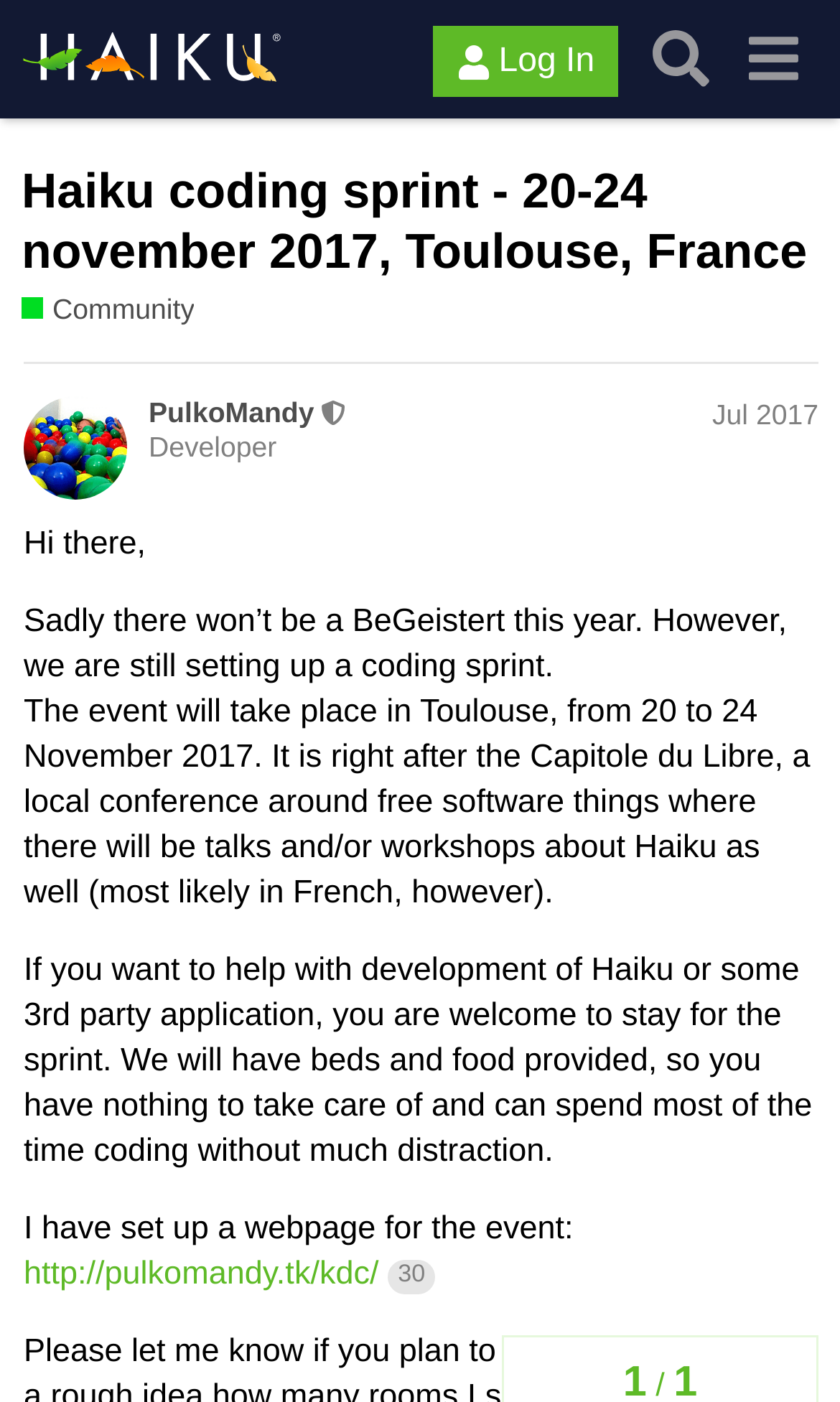Locate the bounding box coordinates of the area to click to fulfill this instruction: "Check the webpage for the event". The bounding box should be presented as four float numbers between 0 and 1, in the order [left, top, right, bottom].

[0.028, 0.896, 0.518, 0.922]